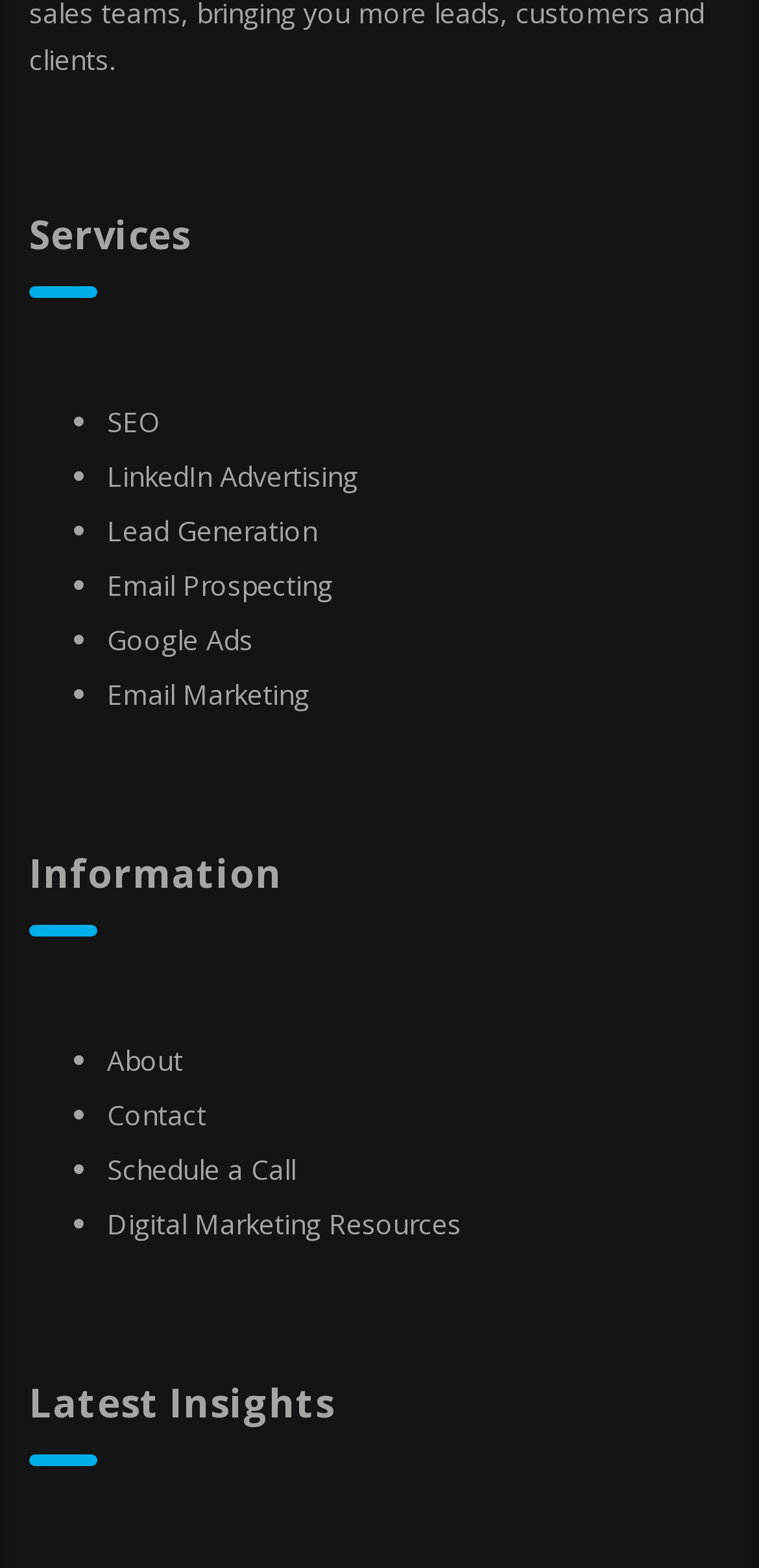Mark the bounding box of the element that matches the following description: "SEO".

[0.141, 0.257, 0.21, 0.28]